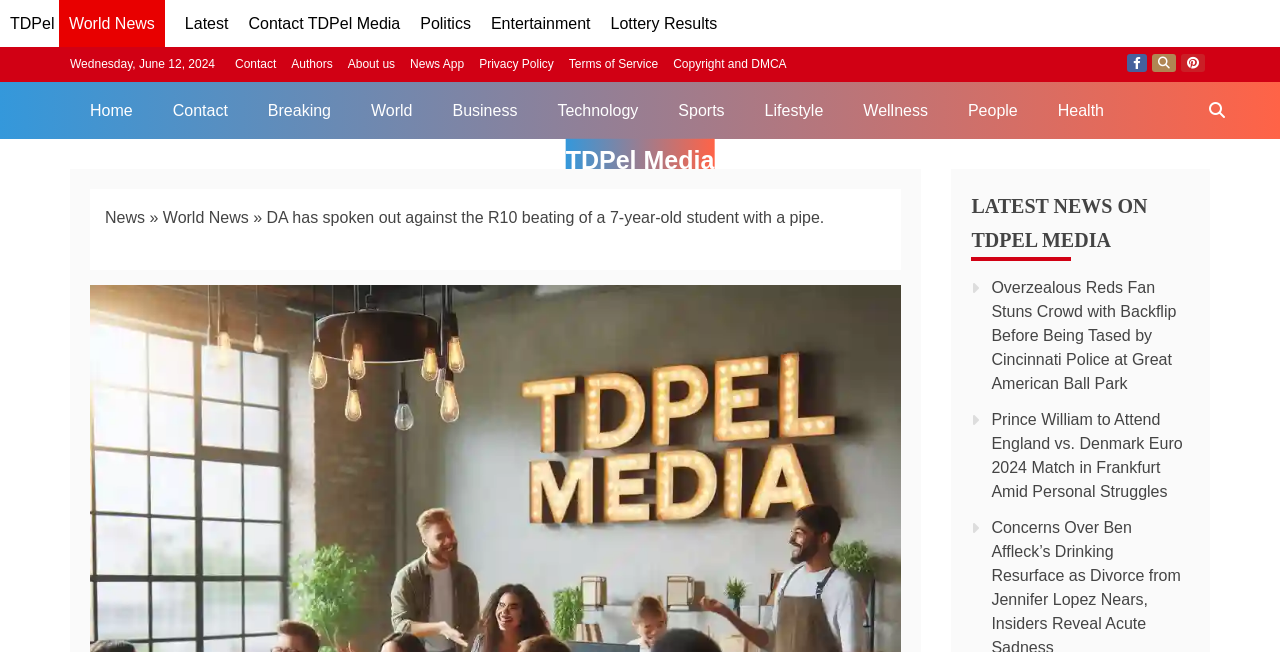Give a succinct answer to this question in a single word or phrase: 
What is the title of the latest news section?

LATEST NEWS ON TDPEL MEDIA